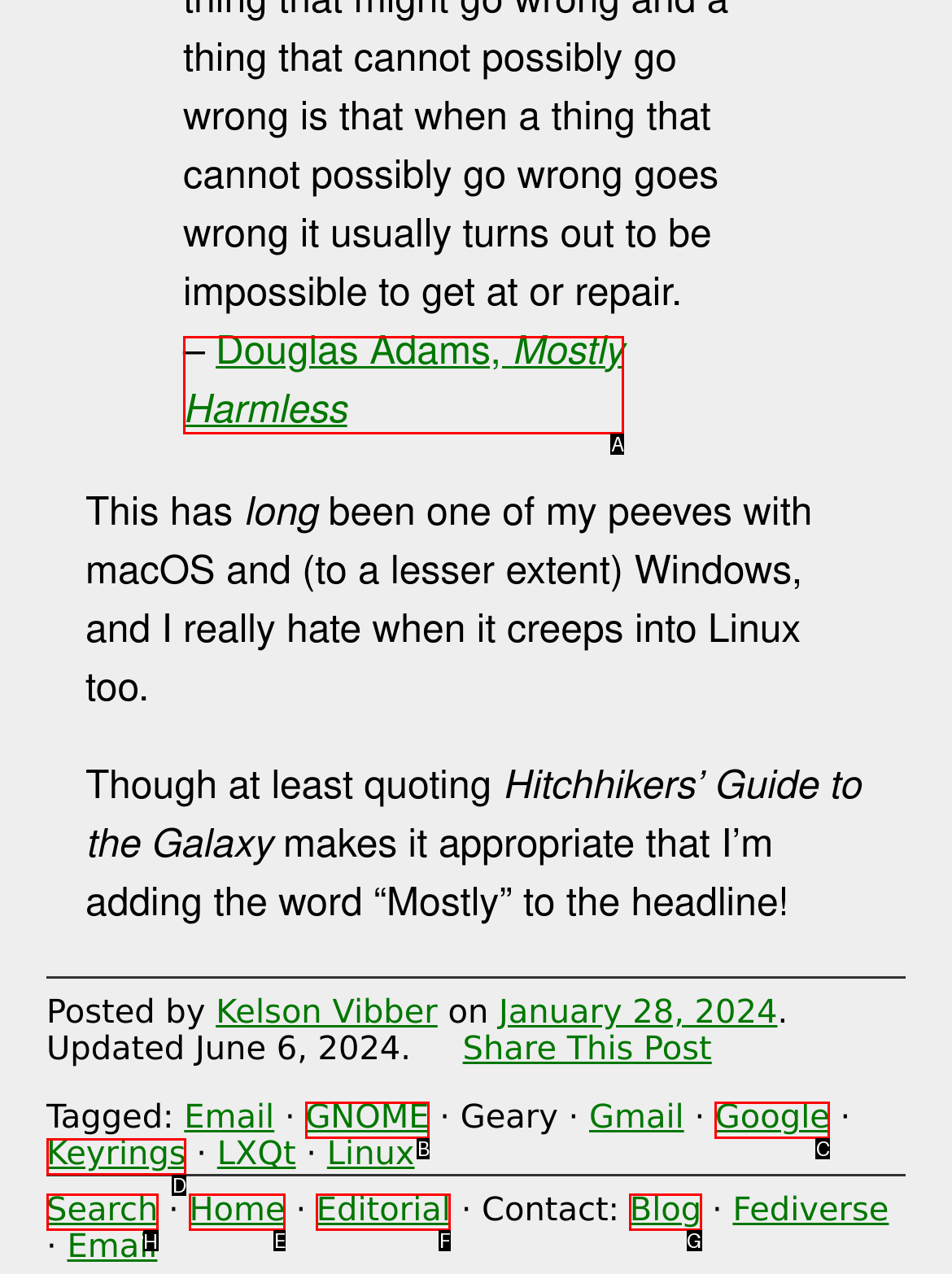Identify the correct letter of the UI element to click for this task: Click on the 'Search' link
Respond with the letter from the listed options.

H